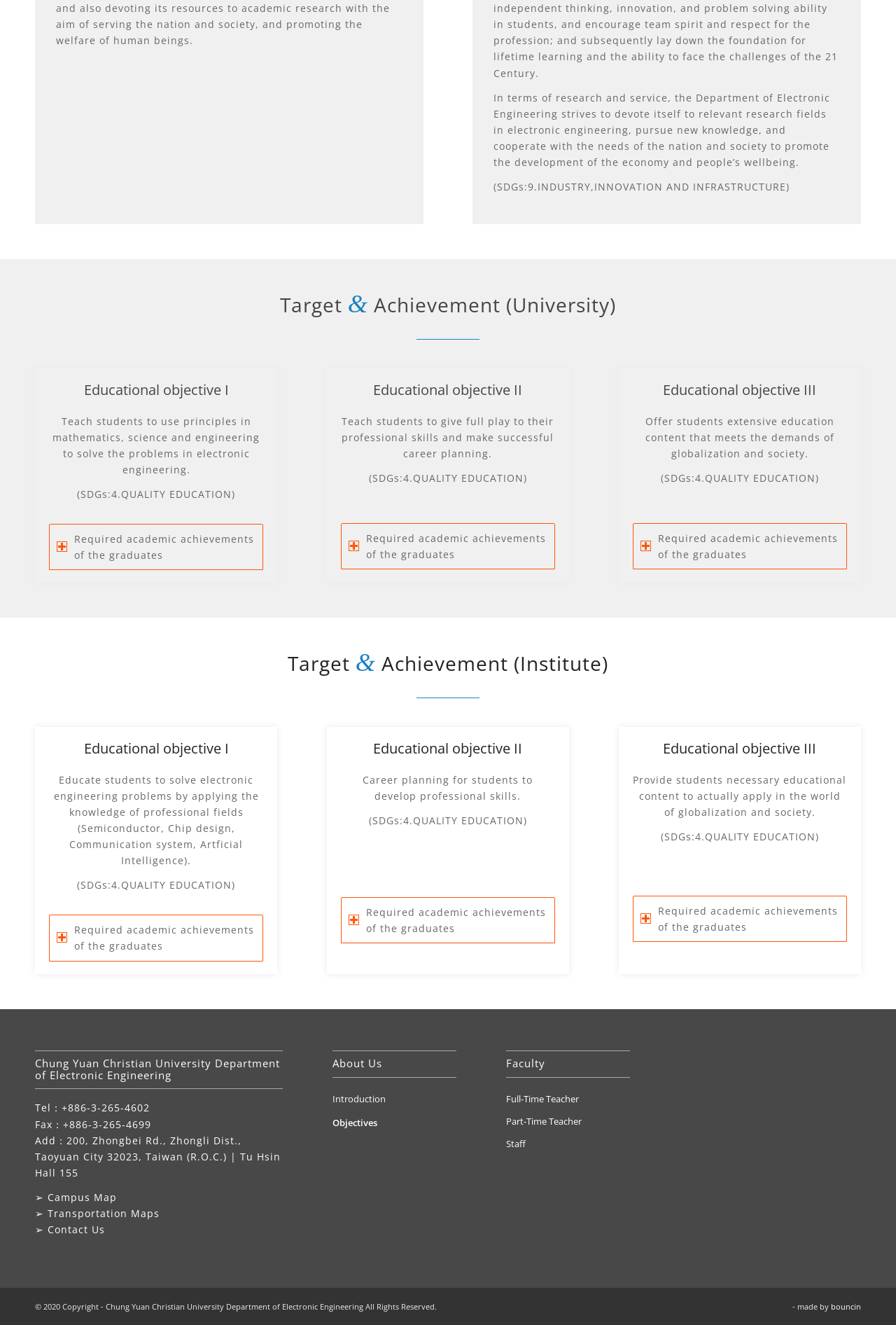Find the UI element described as: "Contact Us" and predict its bounding box coordinates. Ensure the coordinates are four float numbers between 0 and 1, [left, top, right, bottom].

[0.053, 0.923, 0.117, 0.933]